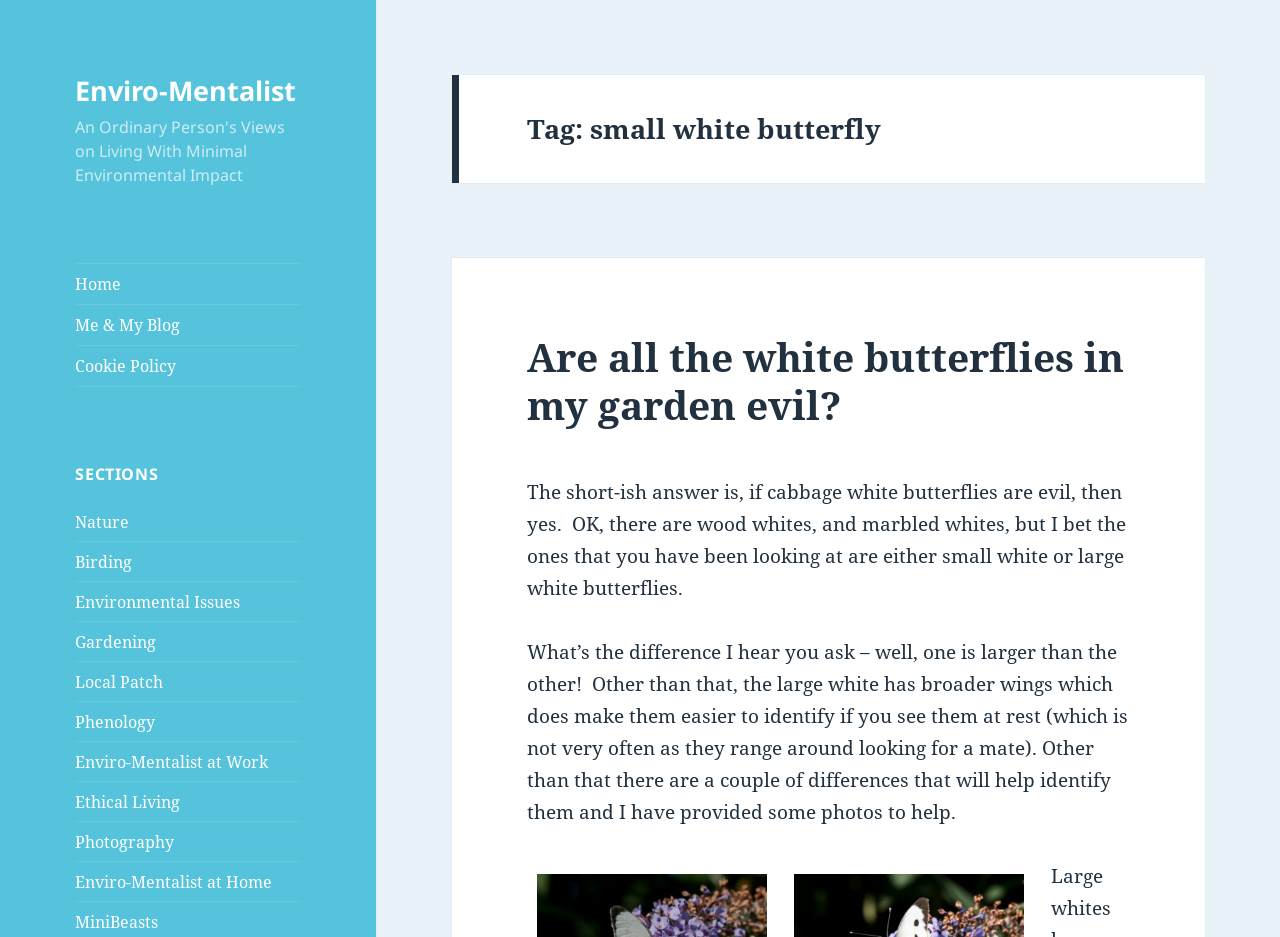Identify the bounding box coordinates of the clickable region necessary to fulfill the following instruction: "learn about Ethical Living". The bounding box coordinates should be four float numbers between 0 and 1, i.e., [left, top, right, bottom].

[0.059, 0.844, 0.141, 0.867]